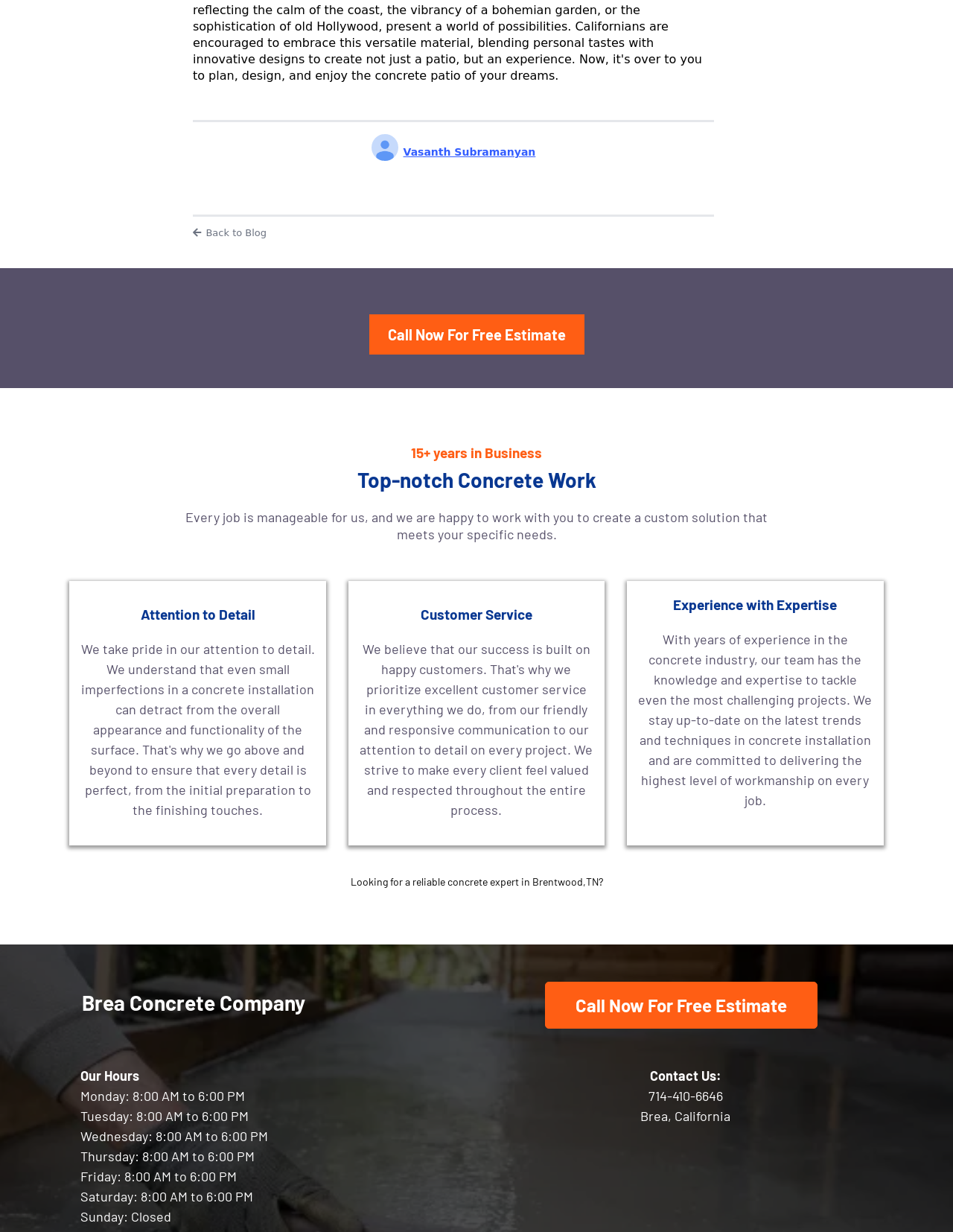What are the business hours on Monday?
Using the visual information from the image, give a one-word or short-phrase answer.

8:00 AM to 6:00 PM